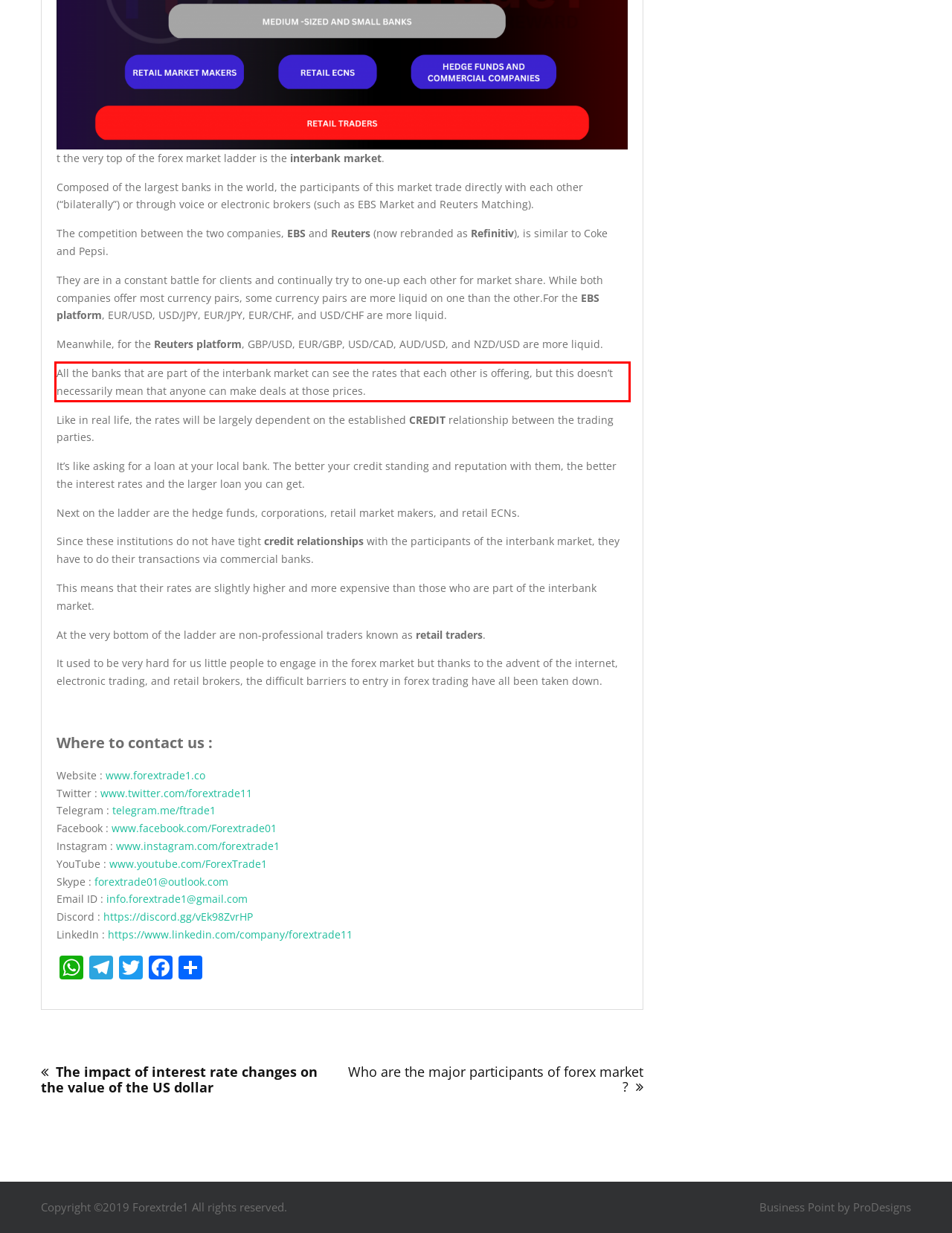Using the webpage screenshot, recognize and capture the text within the red bounding box.

All the banks that are part of the interbank market can see the rates that each other is offering, but this doesn’t necessarily mean that anyone can make deals at those prices.